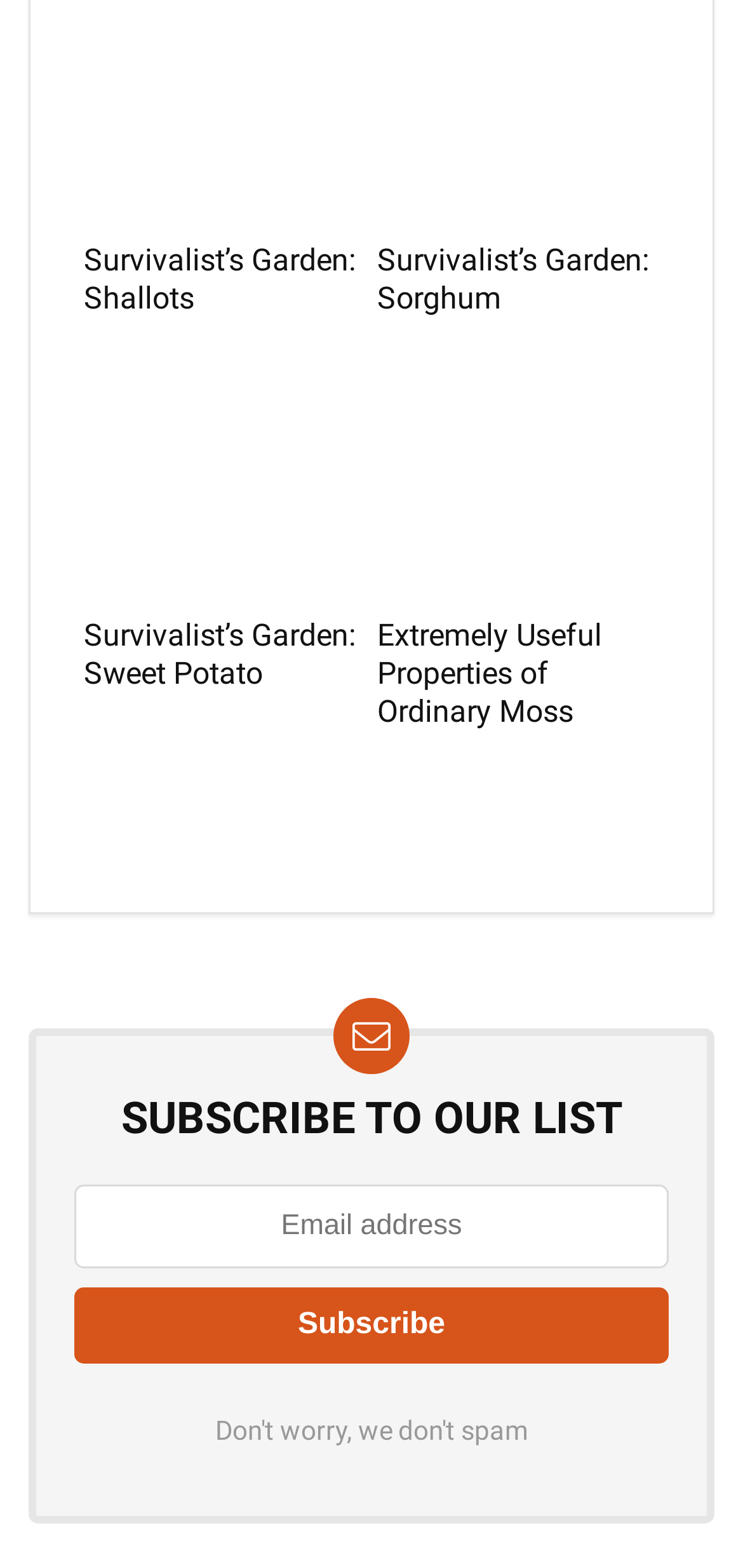Reply to the question with a single word or phrase:
How many articles are on the webpage?

4